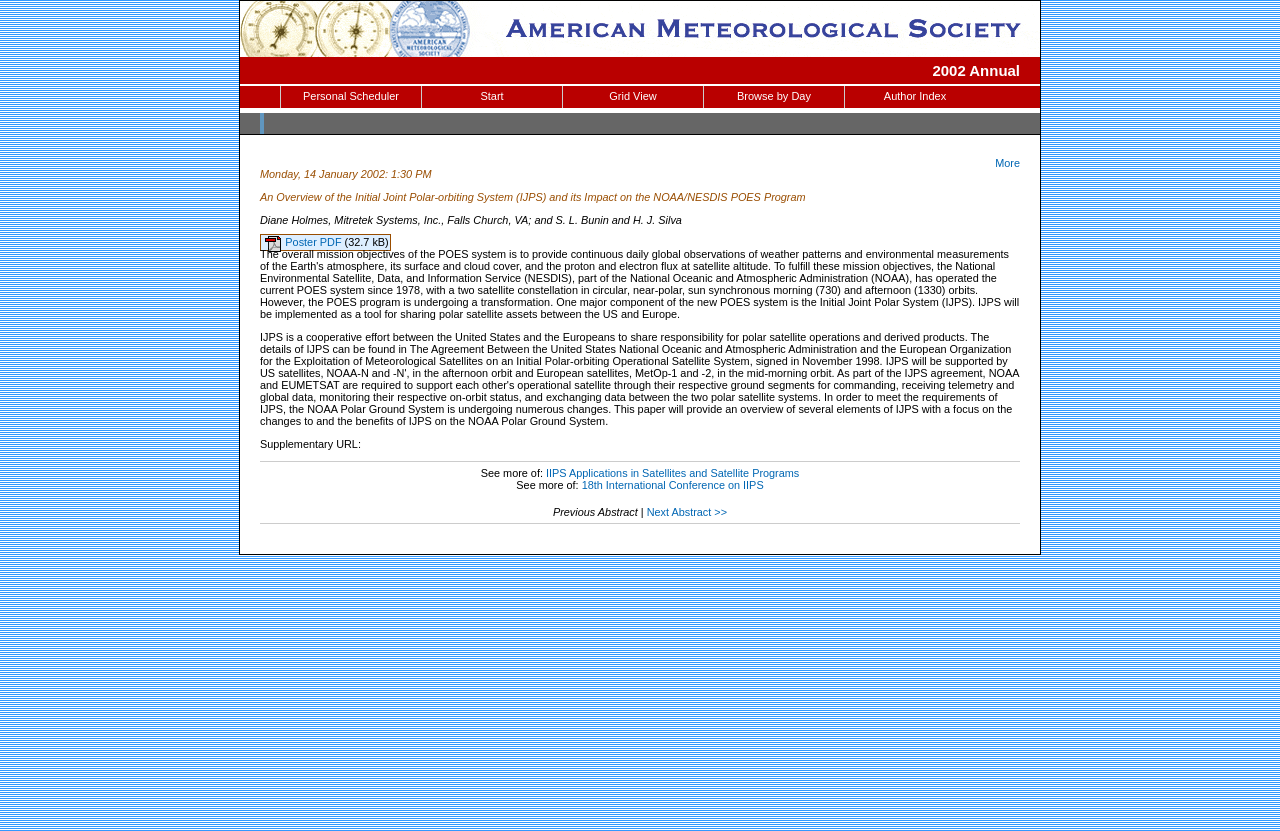What is the date of the conference?
Deliver a detailed and extensive answer to the question.

I found the date of the conference by looking at the StaticText element with the text 'Monday, 14 January 2002: 1:30 PM' which is located at the top of the webpage.